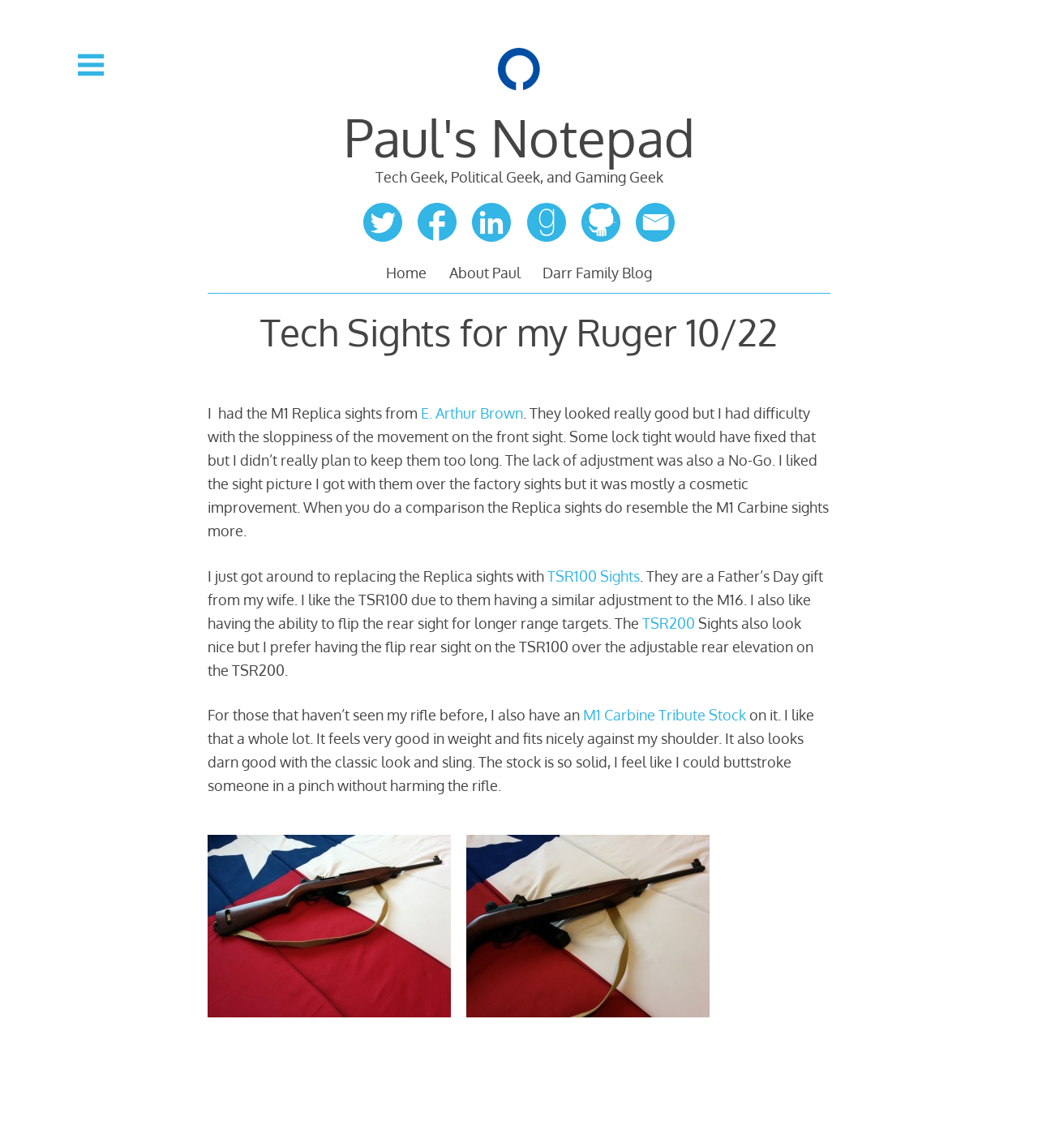What is the name of the author's blog?
Look at the screenshot and give a one-word or phrase answer.

Paul's Notepad